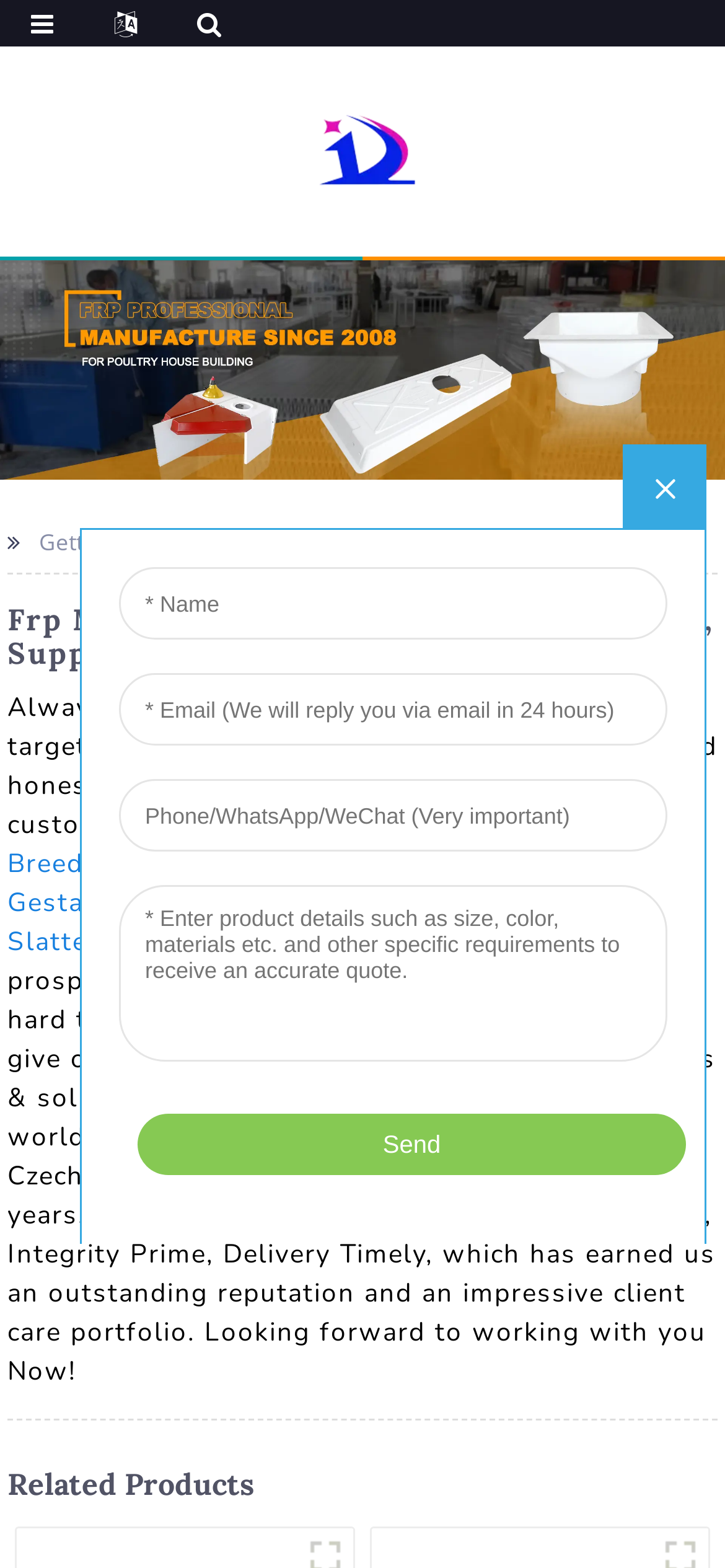Please extract the title of the webpage.

Frp Motor Cover Aluminum - China Factory, Suppliers, Manufacturers